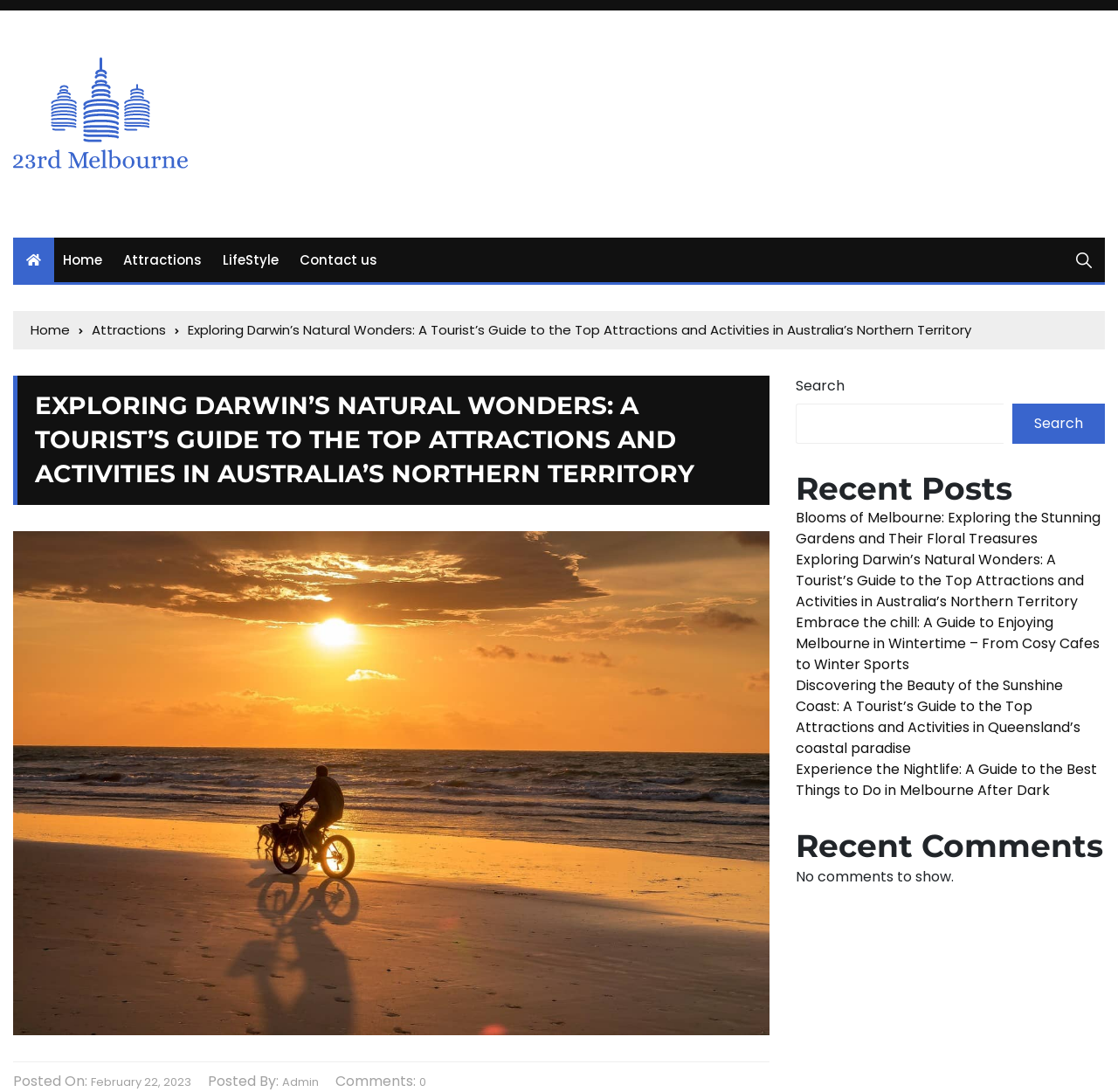Identify the bounding box coordinates of the clickable region required to complete the instruction: "Search for attractions". The coordinates should be given as four float numbers within the range of 0 and 1, i.e., [left, top, right, bottom].

[0.712, 0.37, 0.898, 0.406]